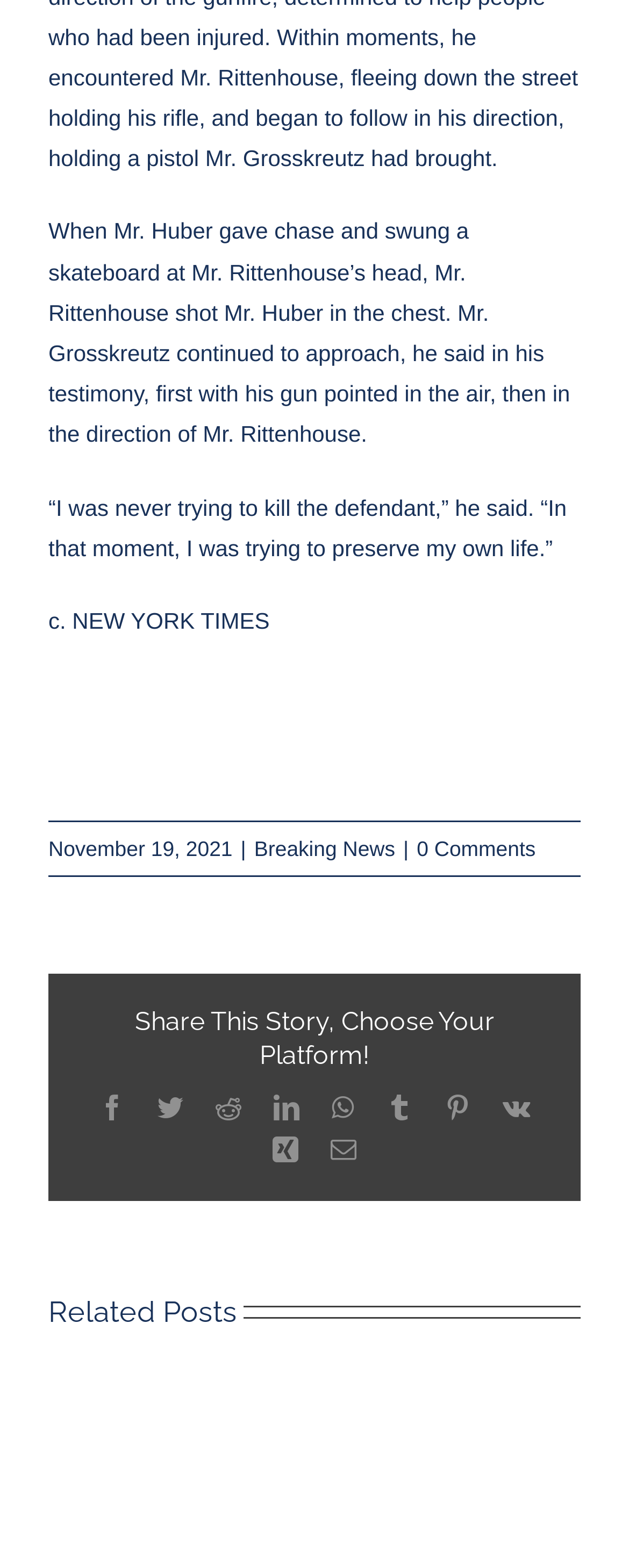Locate the bounding box coordinates of the area where you should click to accomplish the instruction: "Check out the 'winter' drinks".

None